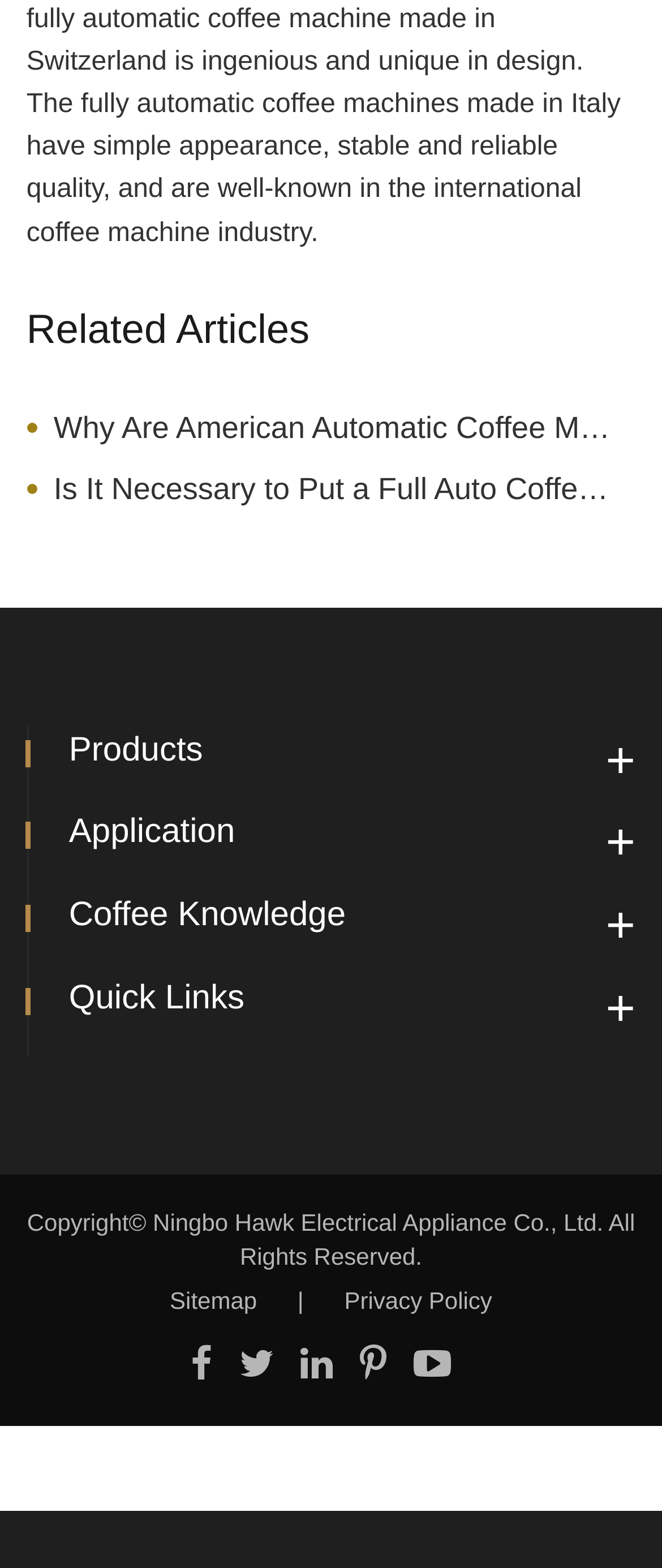Identify the bounding box coordinates for the element you need to click to achieve the following task: "View related articles". Provide the bounding box coordinates as four float numbers between 0 and 1, in the form [left, top, right, bottom].

[0.04, 0.196, 0.468, 0.225]